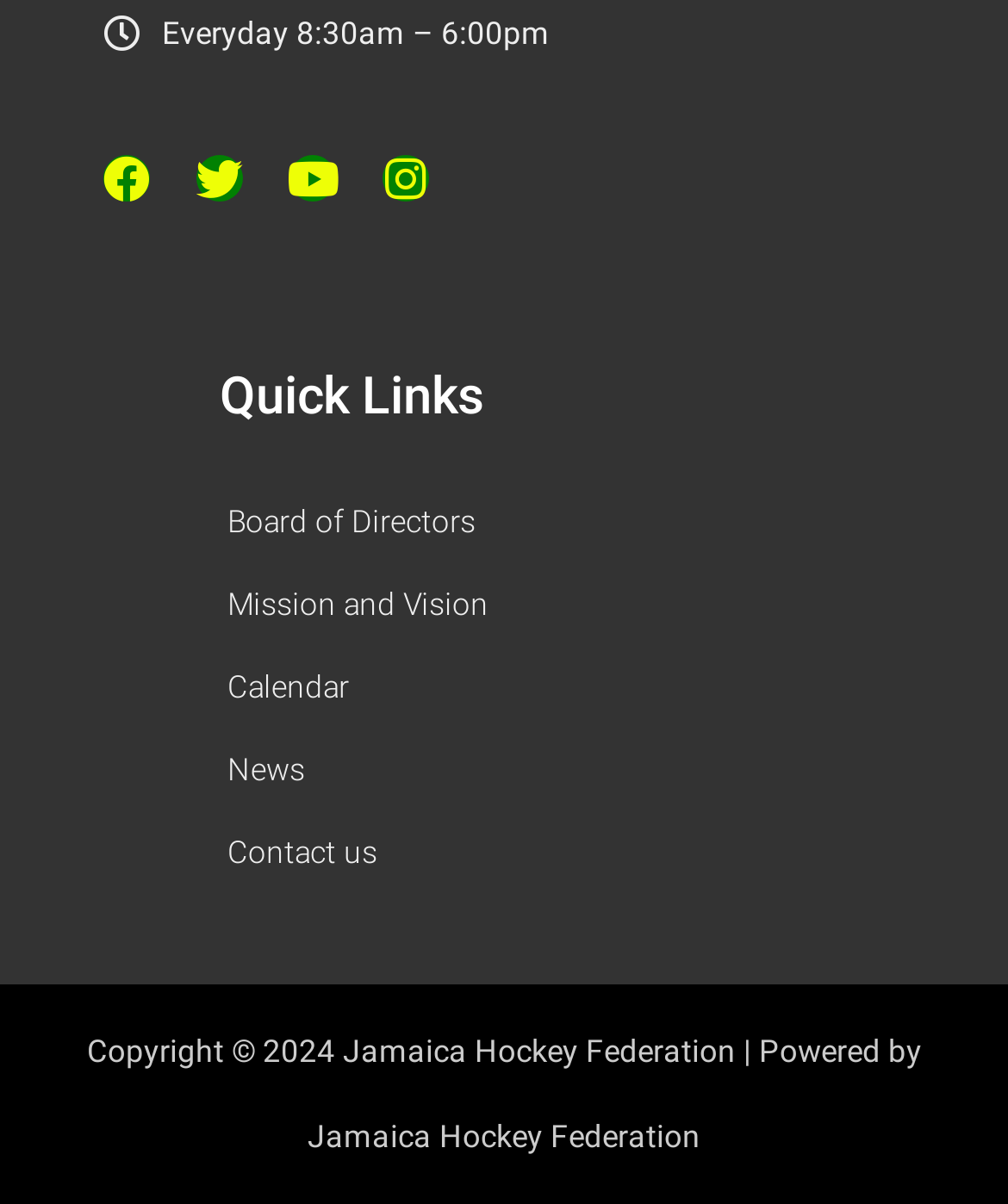Look at the image and give a detailed response to the following question: Who powers the website?

I found the information about who powers the website by looking at the static text at the bottom of the webpage, which states 'Powered by Jamaica Hockey Federation'.